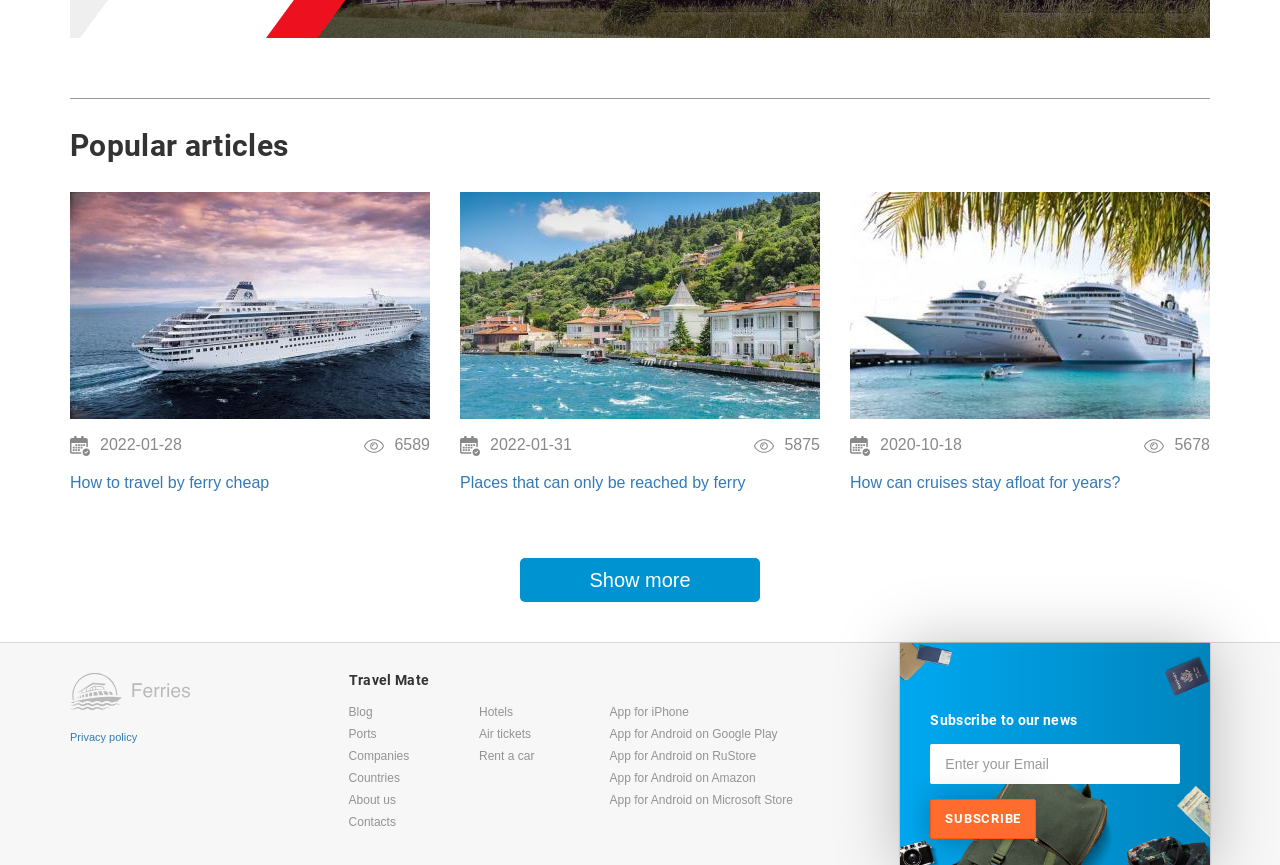Please give a succinct answer using a single word or phrase:
What is the category of the link 'Hotels'?

Travel Mate